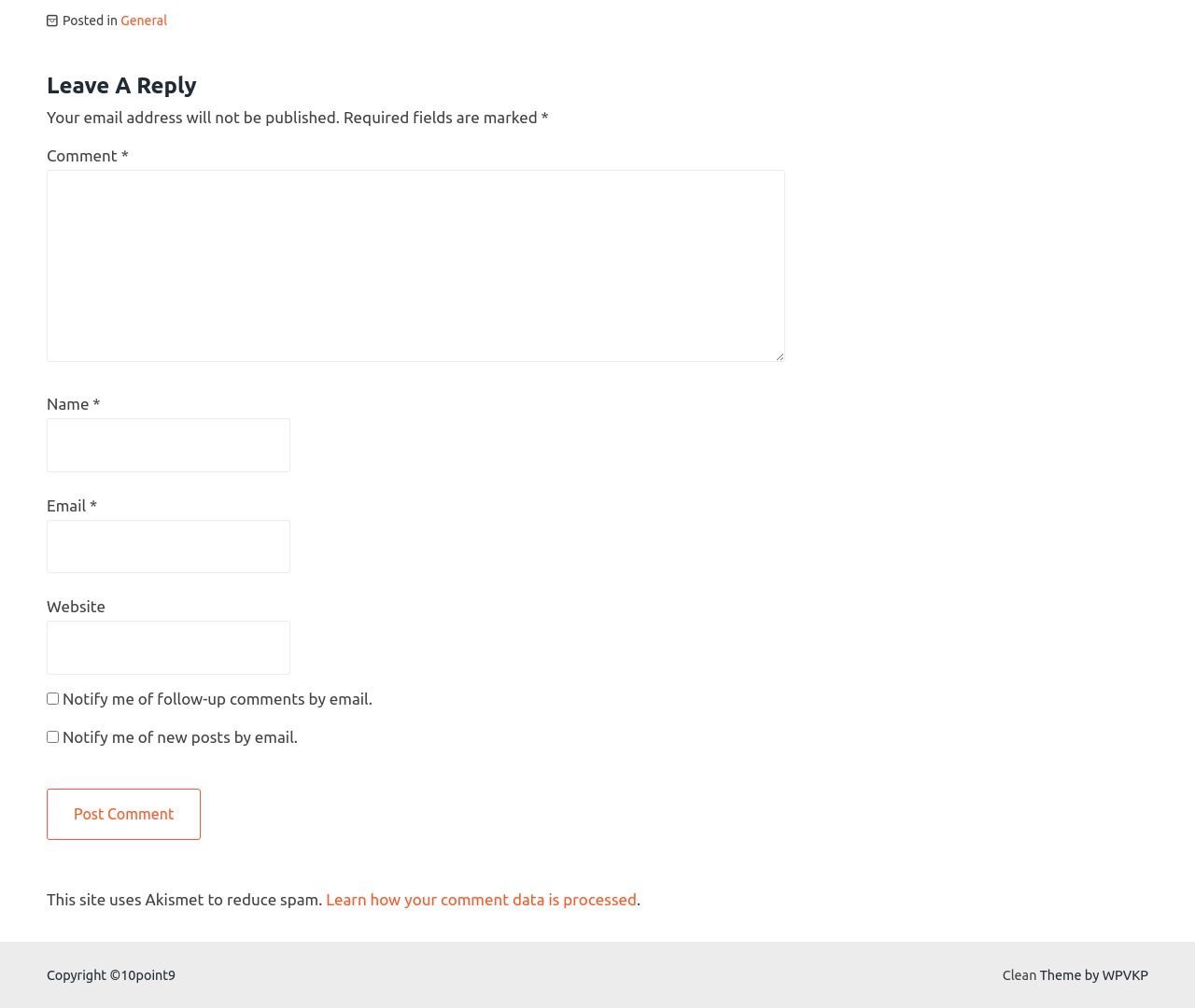What is the purpose of the checkbox options?
Answer the question with detailed information derived from the image.

The two checkbox options, 'Notify me of follow-up comments by email' and 'Notify me of new posts by email', allow users to customize their notification preferences. By checking these boxes, users can opt-in to receive email notifications related to comments or new posts.